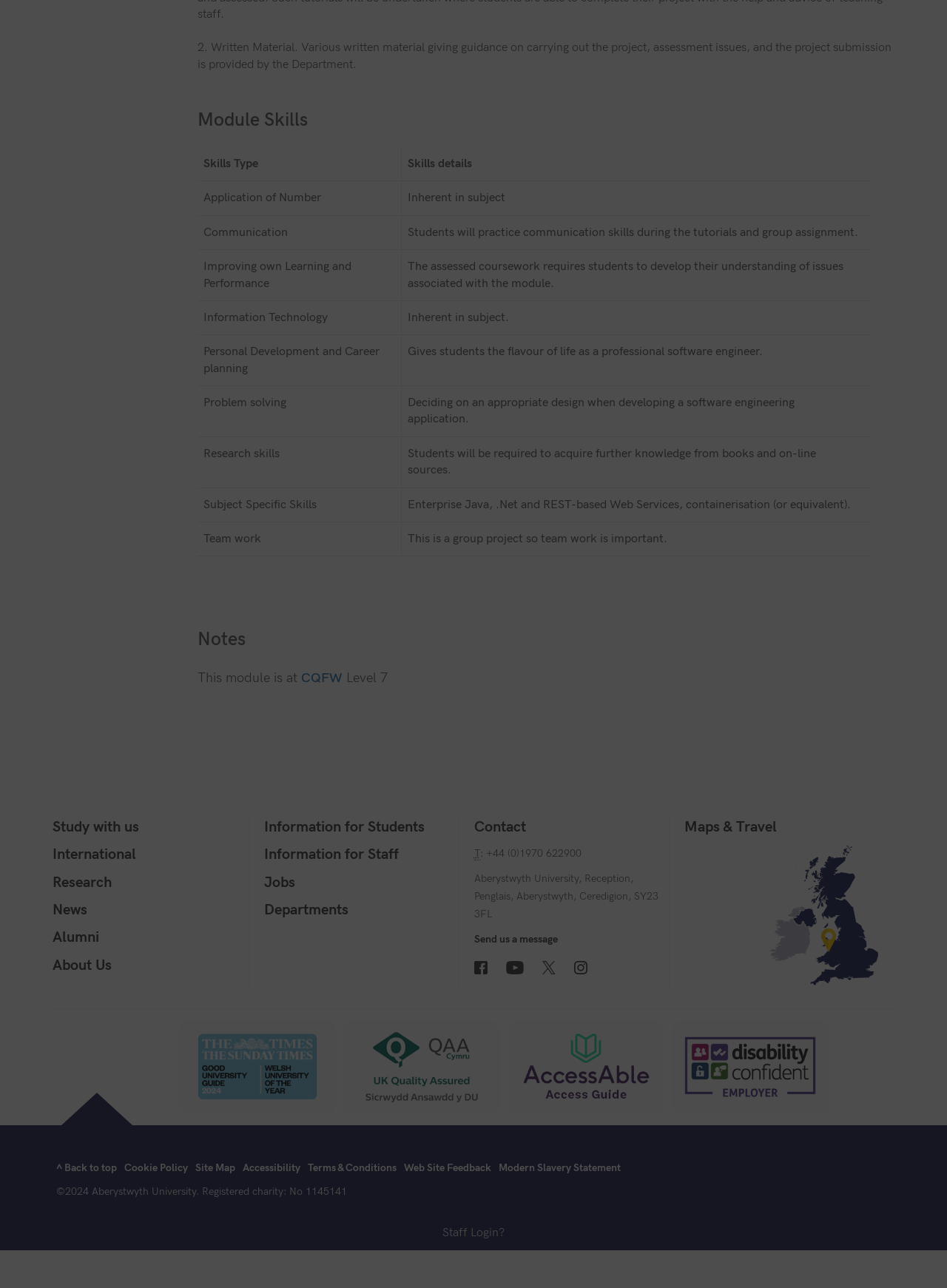Determine the bounding box coordinates of the area to click in order to meet this instruction: "Click on the 'CQFW' link".

[0.318, 0.518, 0.361, 0.532]